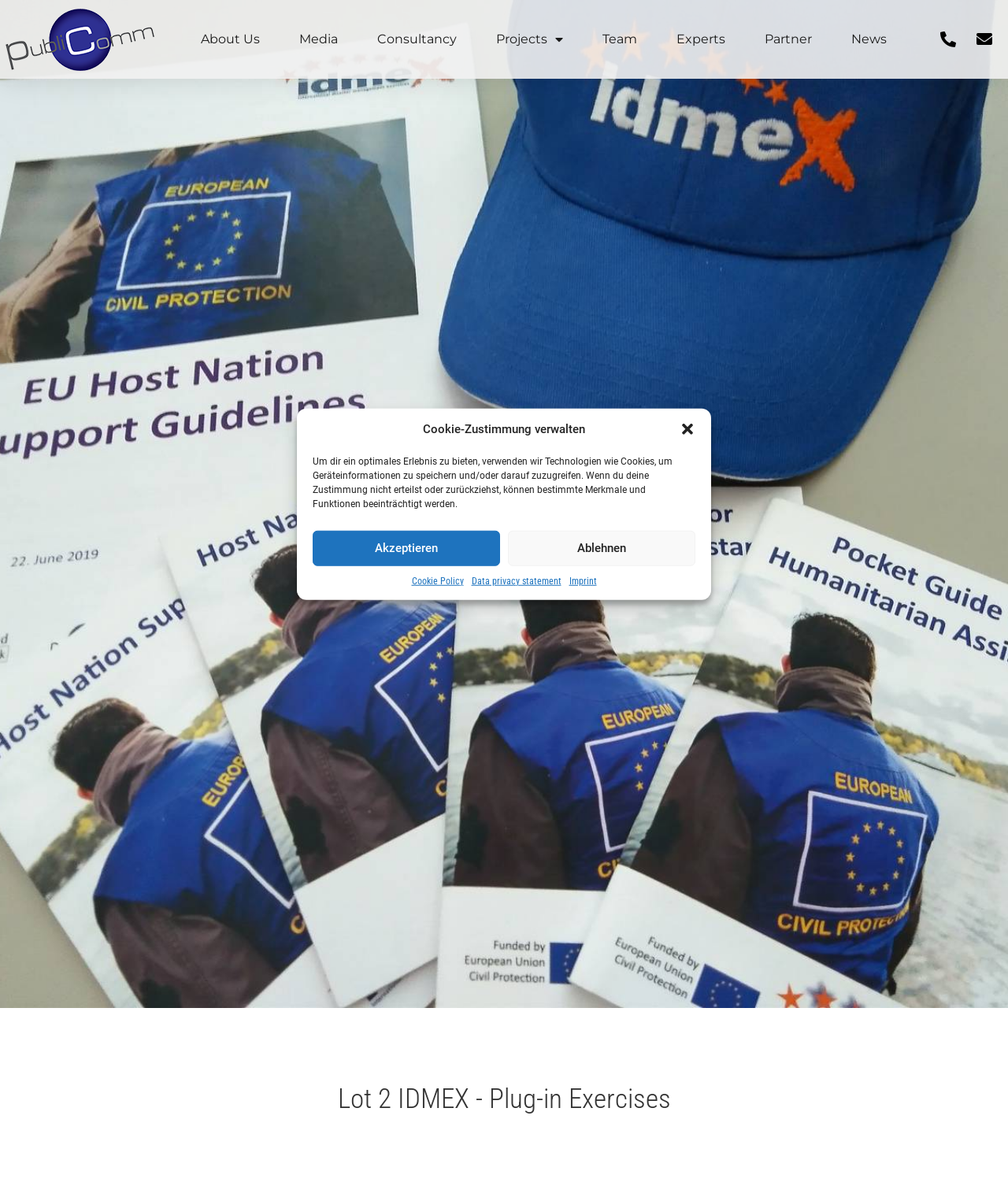Give a detailed account of the webpage.

The webpage is about Lot 2 IDMEX – Plug-in Exercises – Publicomm. At the top, there is a row of links, including "About Us", "Media", "Consultancy", "Projects", "Team", "Experts", "Partner", and "News". These links are positioned horizontally, with "About Us" on the left and "News" on the right.

Below the links, a dialog box appears, which is centered horizontally and positioned near the top of the page. The dialog box has a title "Cookie-Zustimmung verwalten" and contains a message explaining the use of cookies and technologies to store and access device information. The message is followed by two buttons, "Akzeptieren" and "Ablehnen", which are positioned side by side. Below the buttons, there are three links: "Cookie Policy", "Data privacy statement", and "Imprint".

At the bottom of the page, there is a heading "Lot 2 IDMEX - Plug-in Exercises" which is centered horizontally.